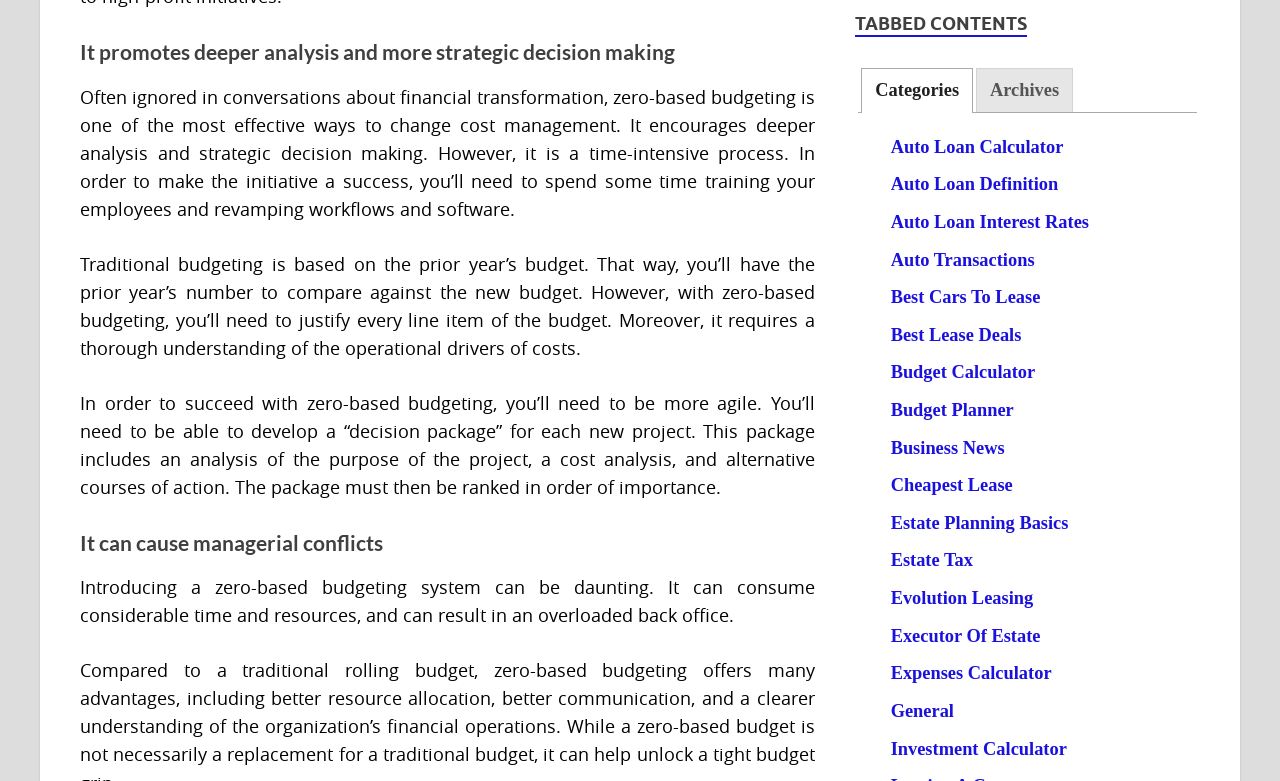What type of contents are available in the tabbed section?
Using the image as a reference, answer the question with a short word or phrase.

Financial and estate planning